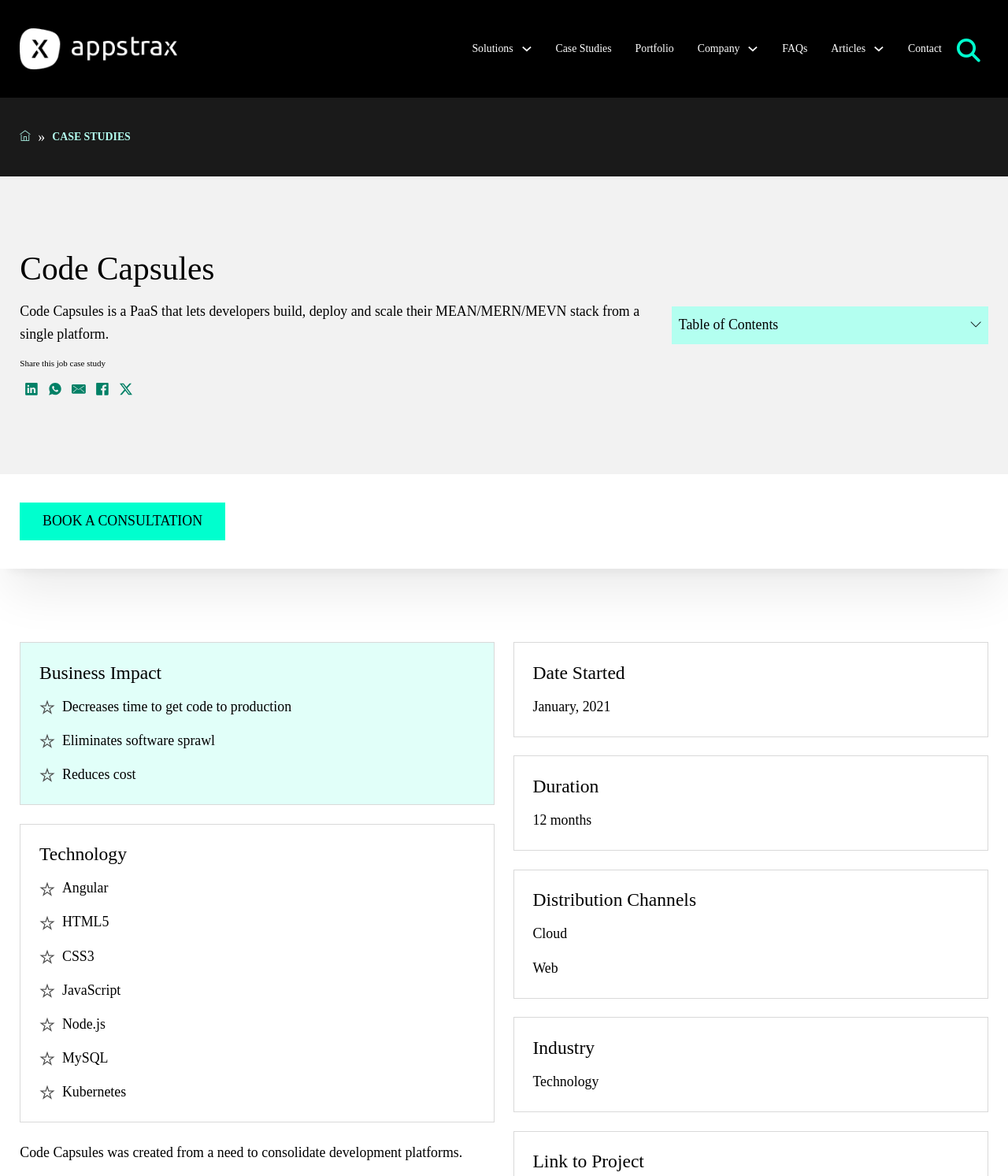Locate the bounding box of the UI element with the following description: "aria-label="Open Search"".

[0.941, 0.026, 0.98, 0.059]